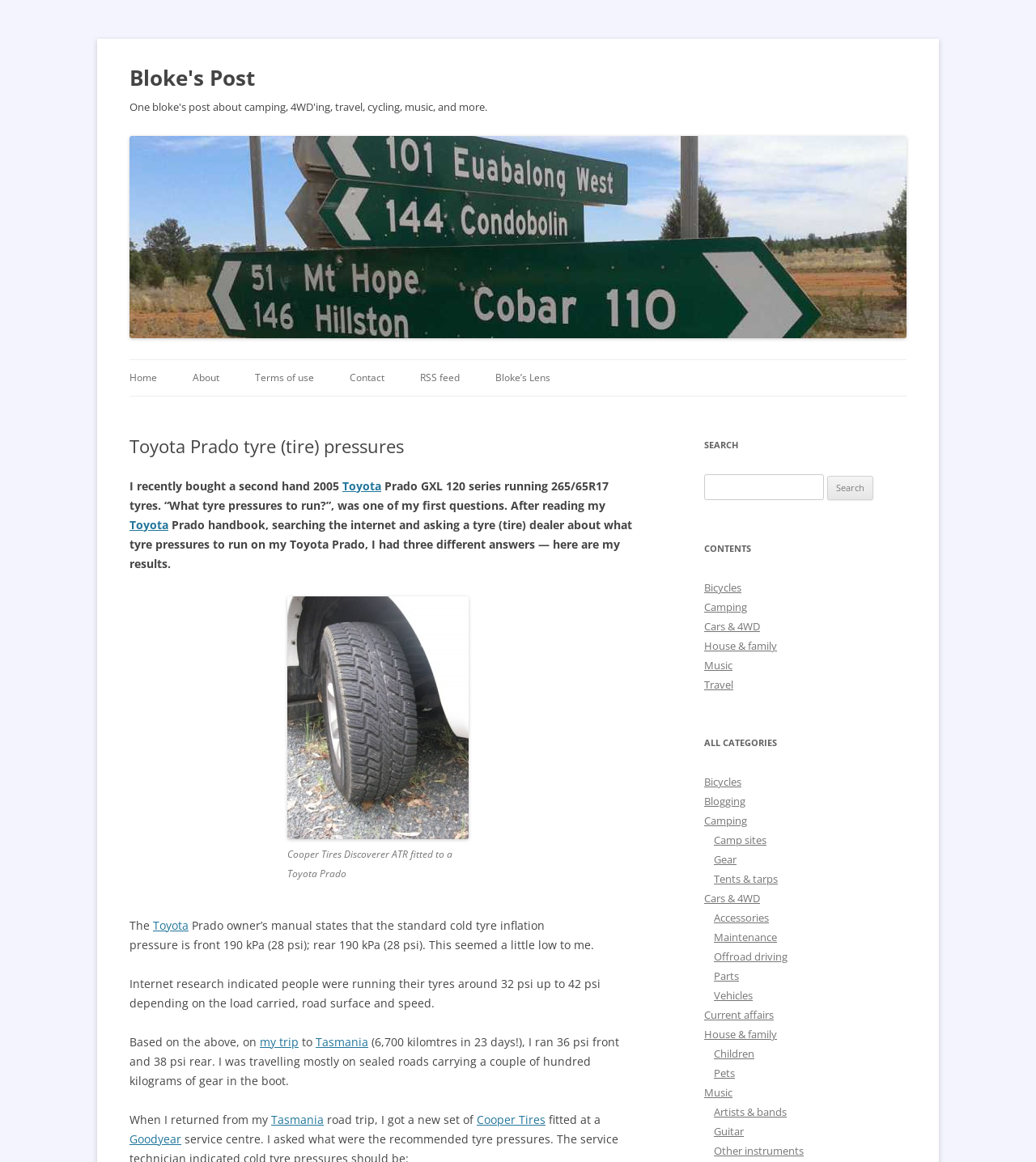Please find the bounding box coordinates (top-left x, top-left y, bottom-right x, bottom-right y) in the screenshot for the UI element described as follows: Vehicles

[0.689, 0.85, 0.727, 0.863]